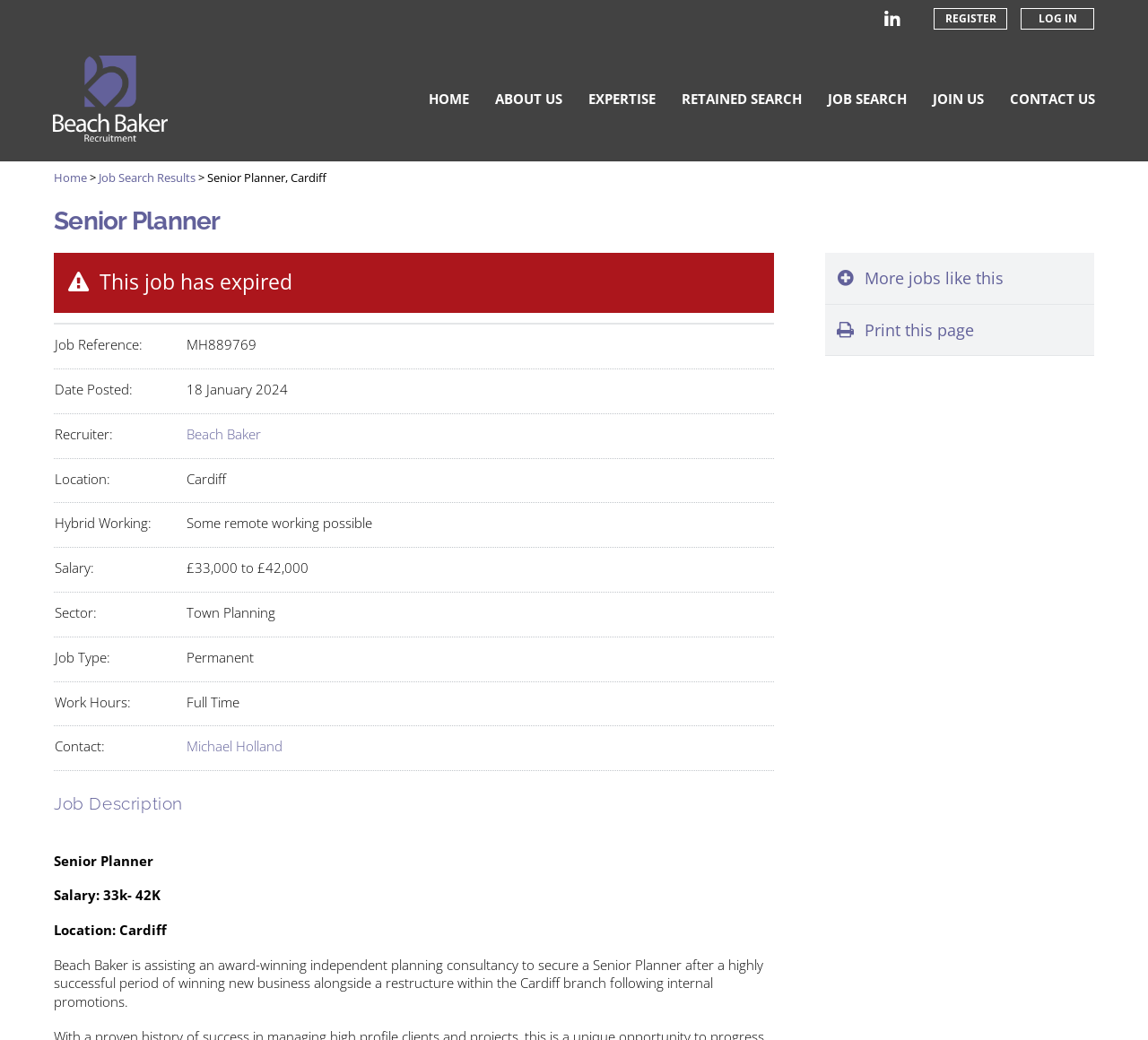Identify the bounding box coordinates for the region of the element that should be clicked to carry out the instruction: "Go to HOME page". The bounding box coordinates should be four float numbers between 0 and 1, i.e., [left, top, right, bottom].

[0.373, 0.085, 0.409, 0.105]